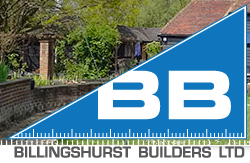What services does the company provide?
From the screenshot, supply a one-word or short-phrase answer.

Home extensions, conservatories, and refurbishments